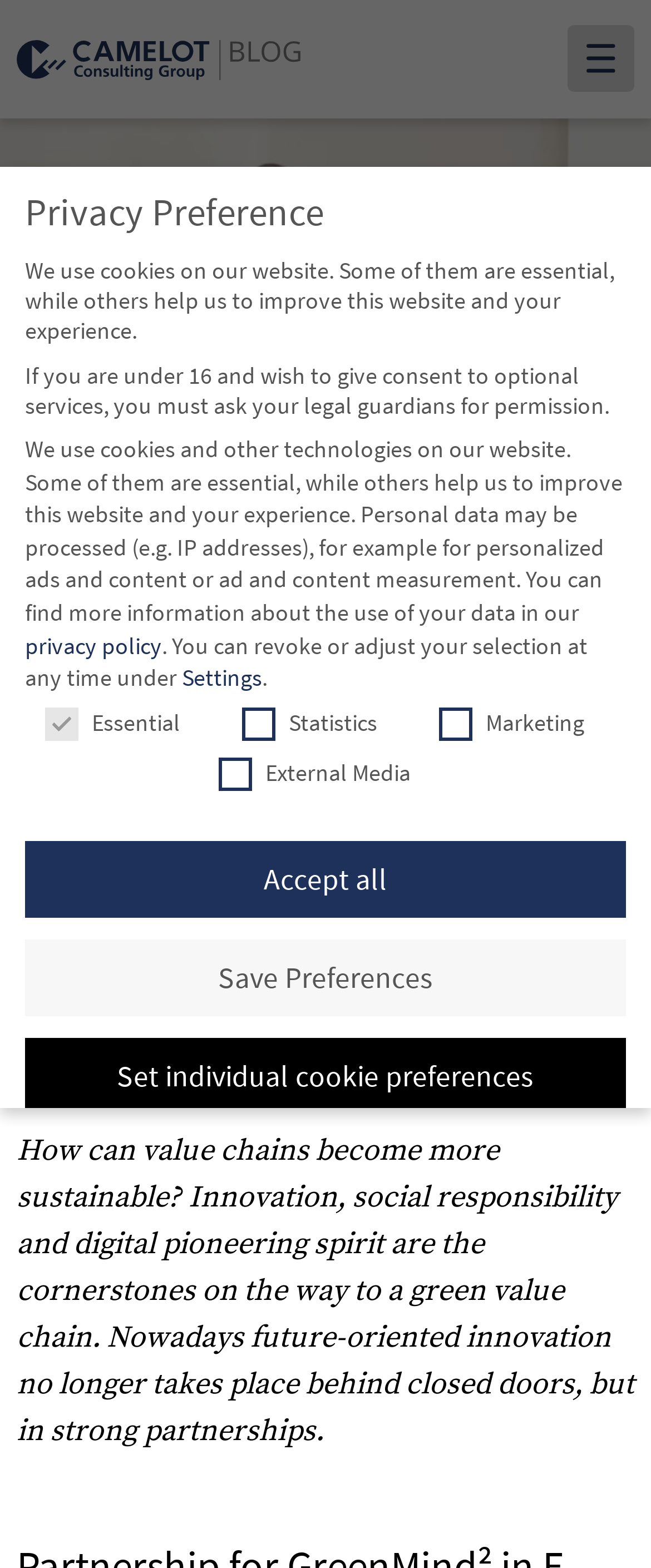Who is the author of the blog post?
Refer to the image and give a detailed response to the question.

I found the author of the blog post by looking at the link element that says 'Camelot ITLab' and the adjacent static text element that says 'written by'.